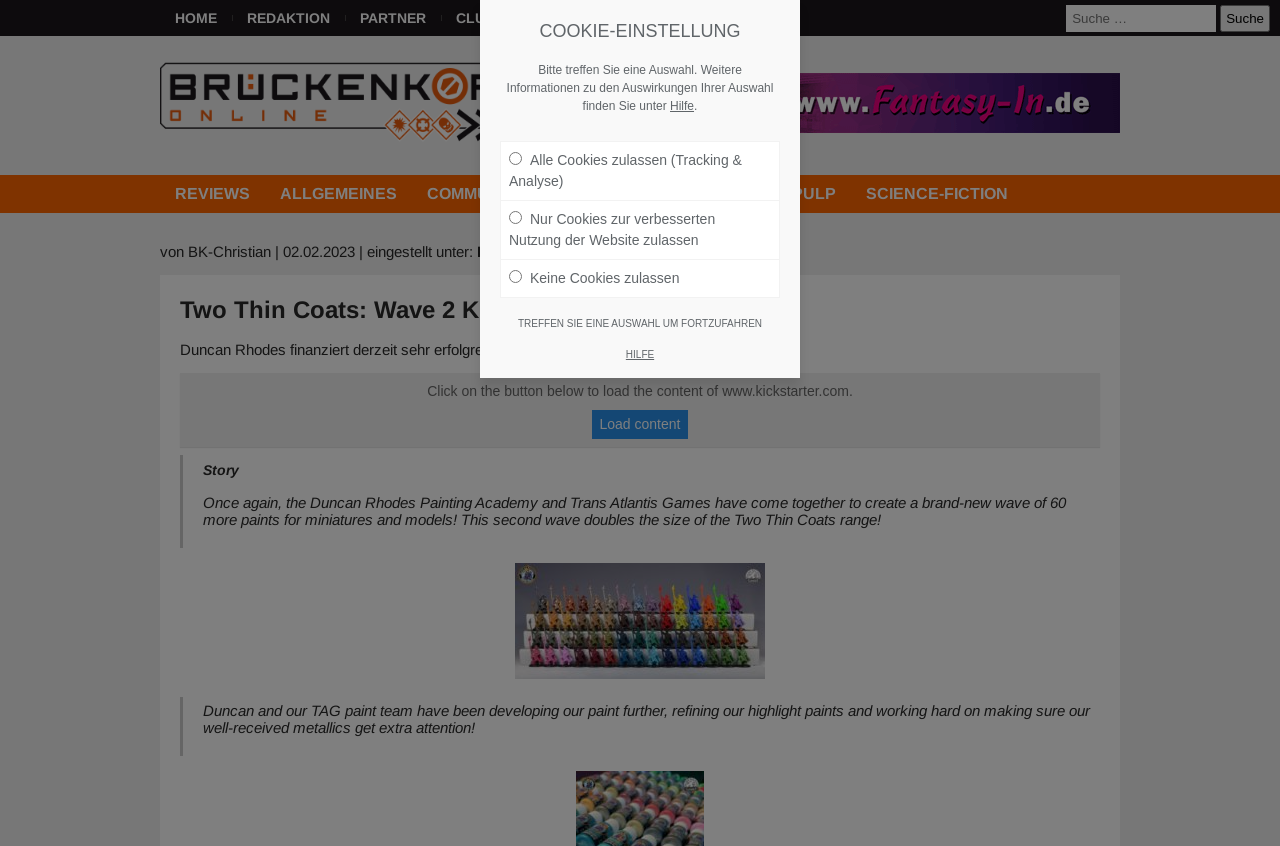Find the bounding box coordinates of the clickable element required to execute the following instruction: "Visit the REVIEWS page". Provide the coordinates as four float numbers between 0 and 1, i.e., [left, top, right, bottom].

[0.125, 0.206, 0.207, 0.251]